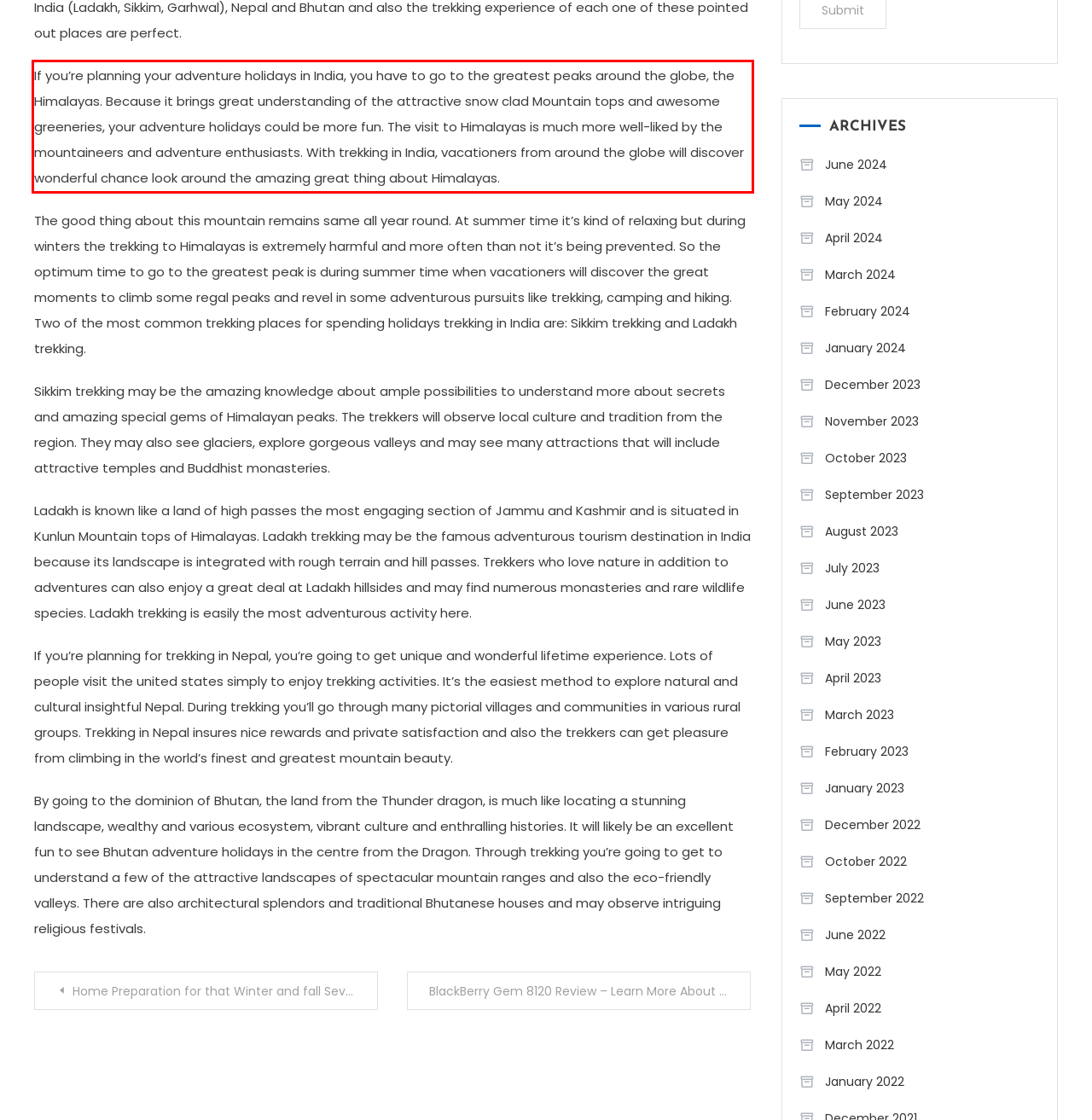Given a screenshot of a webpage, locate the red bounding box and extract the text it encloses.

If you’re planning your adventure holidays in India, you have to go to the greatest peaks around the globe, the Himalayas. Because it brings great understanding of the attractive snow clad Mountain tops and awesome greeneries, your adventure holidays could be more fun. The visit to Himalayas is much more well-liked by the mountaineers and adventure enthusiasts. With trekking in India, vacationers from around the globe will discover wonderful chance look around the amazing great thing about Himalayas.